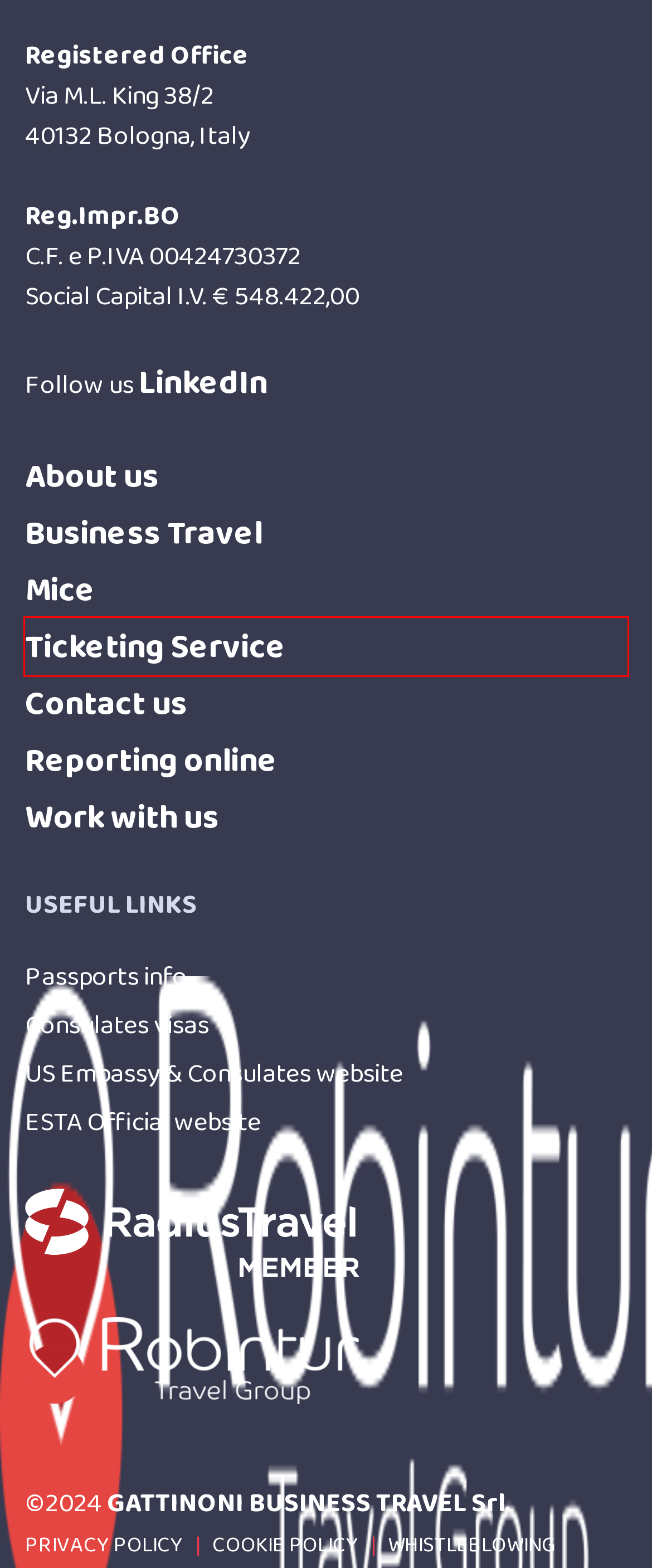Look at the screenshot of a webpage where a red rectangle bounding box is present. Choose the webpage description that best describes the new webpage after clicking the element inside the red bounding box. Here are the candidates:
A. U.S. Embassy and Consulates in Italy
B. Official ESTA Application Website, U.S. Customs and Border Protection
C. PrivacyLab
D. PROJET Export Services, visto turismo e affari, pratiche consolati
E. Mice - btexpert EN
F. Contact - btexpert EN
G. Ticketing Service - btexpert EN
H. Welcome | Polizia di Stato

G